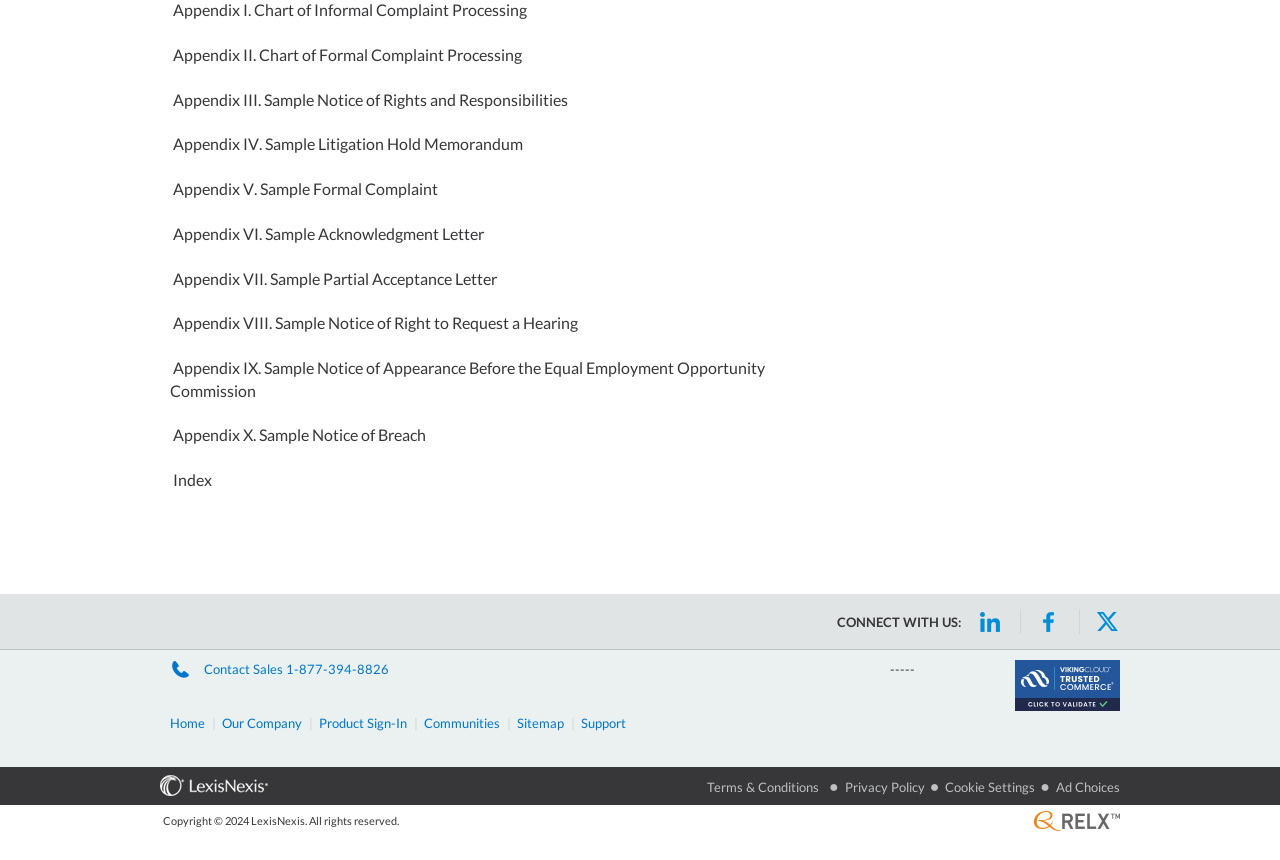Determine the bounding box for the HTML element described here: "TA Online". The coordinates should be given as [left, top, right, bottom] with each number being a float between 0 and 1.

None